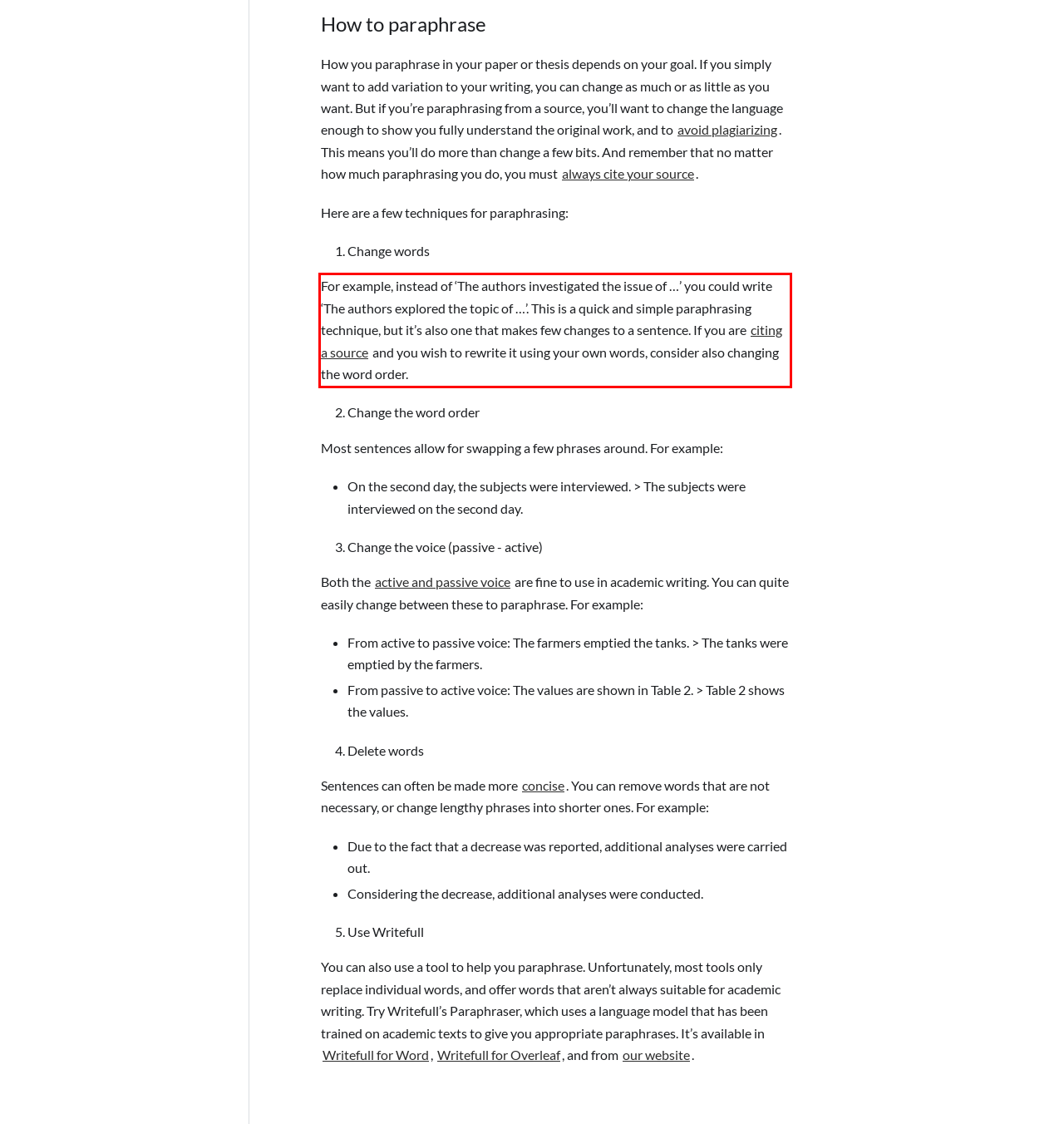Your task is to recognize and extract the text content from the UI element enclosed in the red bounding box on the webpage screenshot.

For example, instead of ‘The authors investigated the issue of …’ you could write ‘The authors explored the topic of …’. This is a quick and simple paraphrasing technique, but it’s also one that makes few changes to a sentence. If you are citing a source and you wish to rewrite it using your own words, consider also changing the word order.